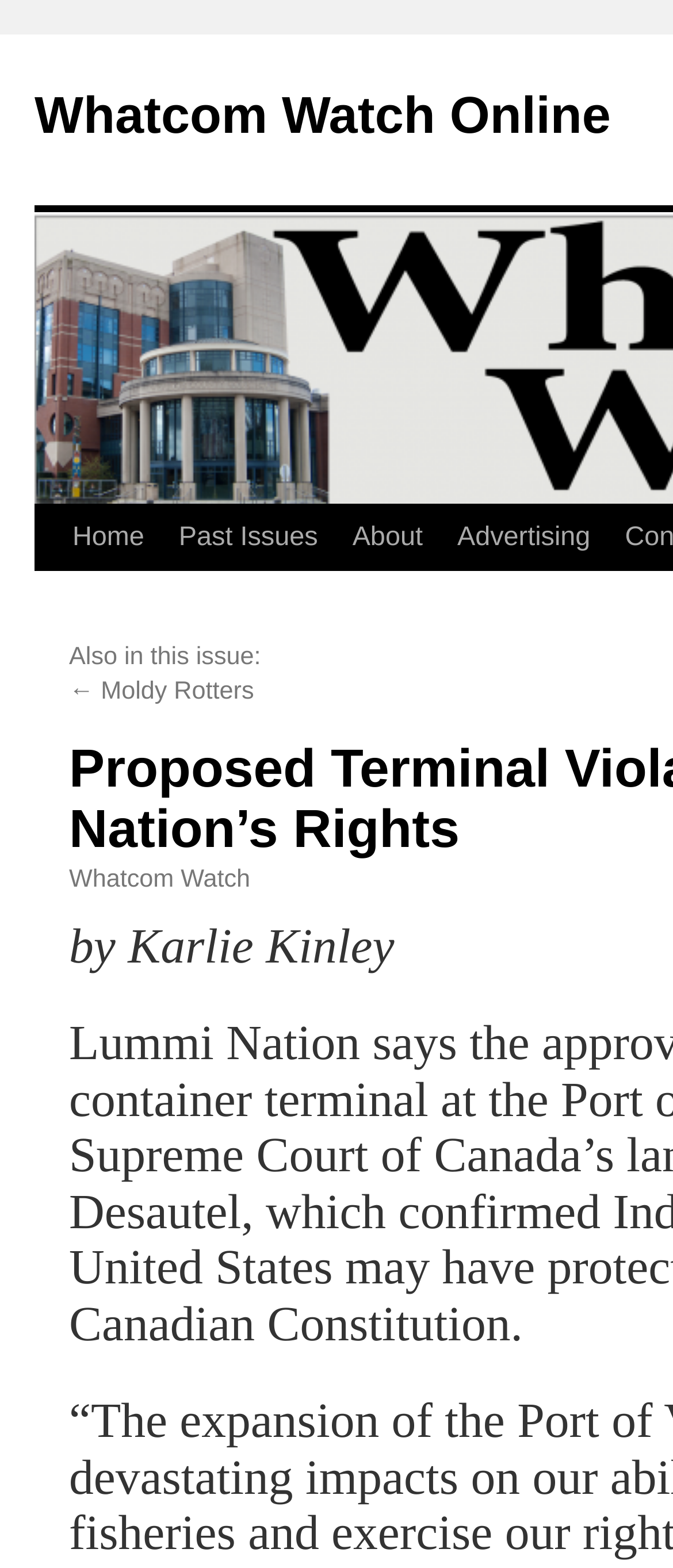What is the name of the publication?
Examine the image and give a concise answer in one word or a short phrase.

Whatcom Watch